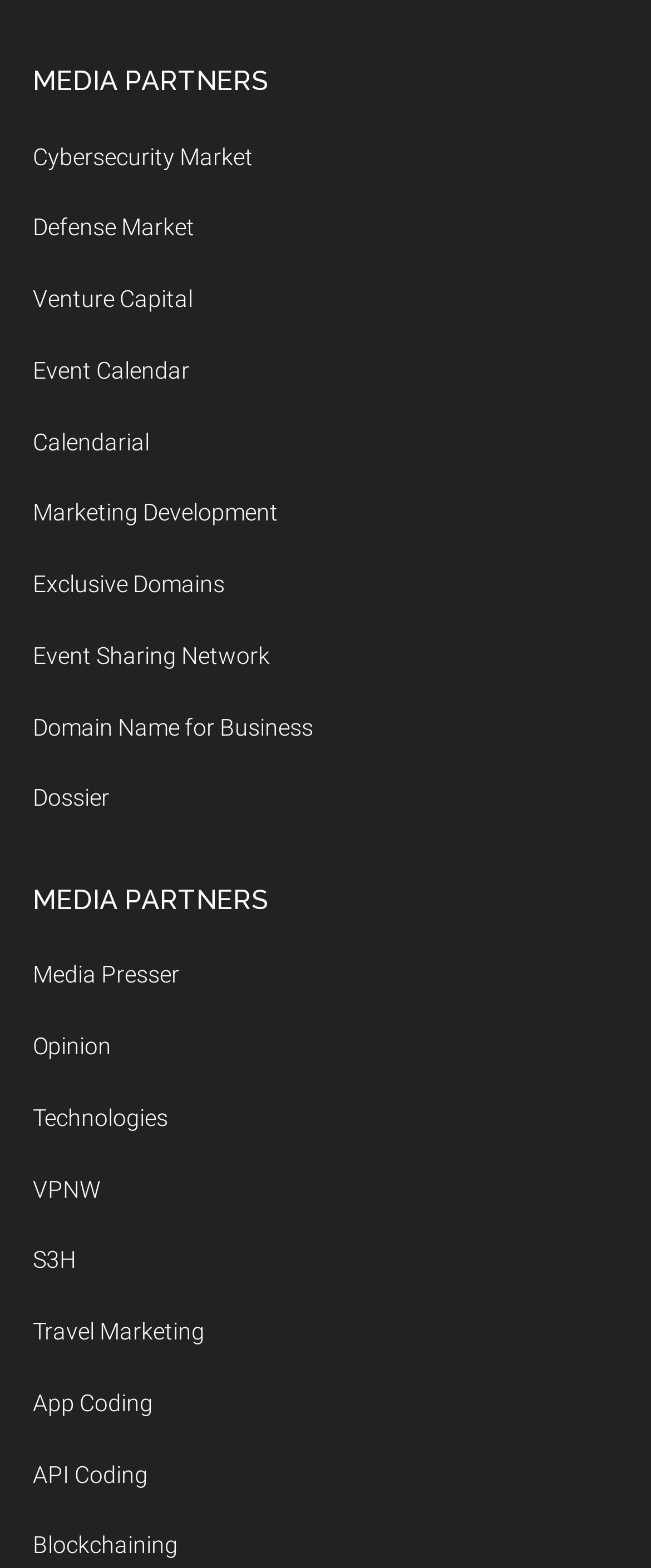Please specify the bounding box coordinates in the format (top-left x, top-left y, bottom-right x, bottom-right y), with values ranging from 0 to 1. Identify the bounding box for the UI component described as follows: Domain Name for Business

[0.05, 0.455, 0.481, 0.472]